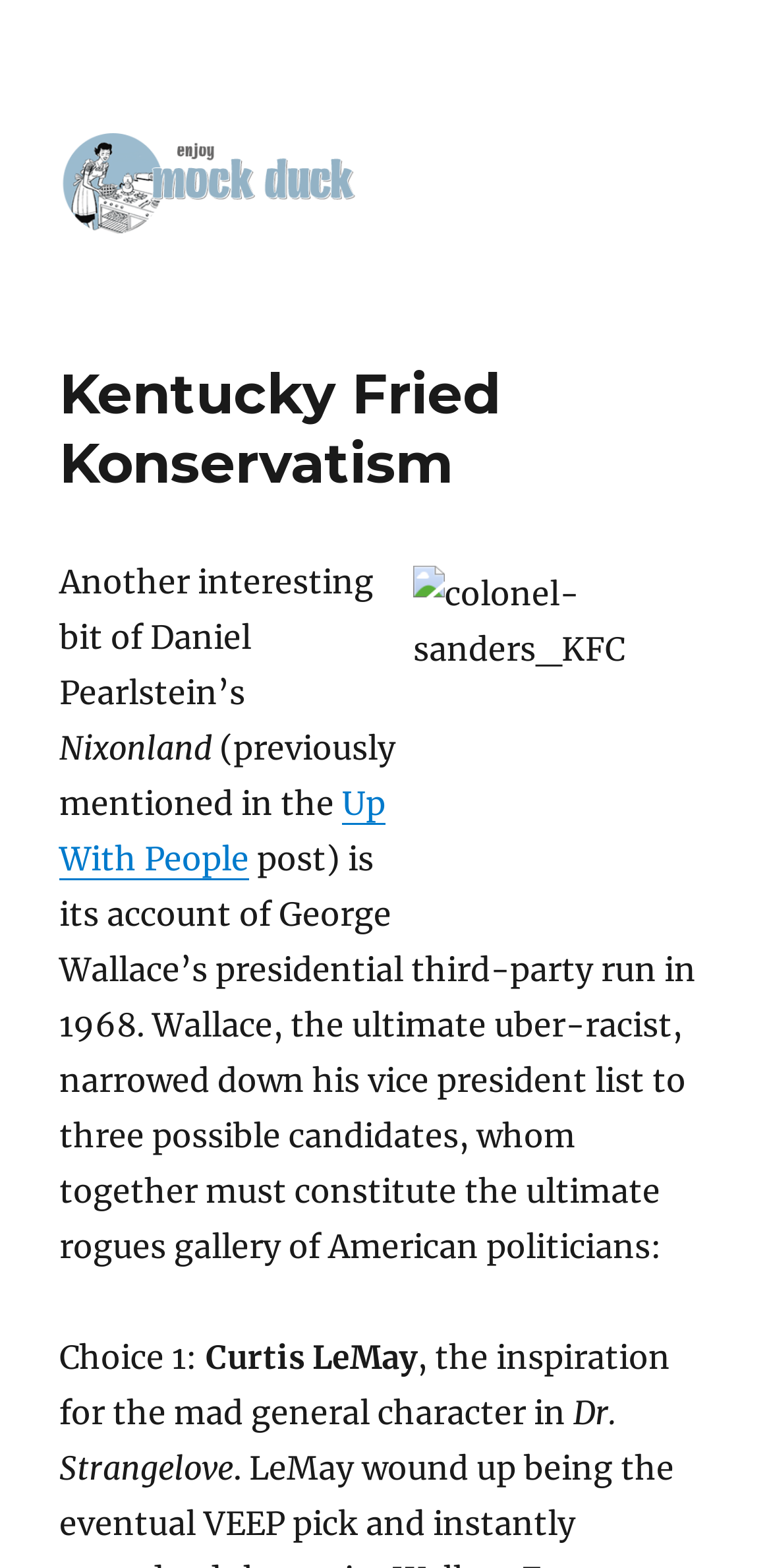Generate a thorough caption detailing the webpage content.

The webpage is titled "Kentucky Fried Konservatism" and features a prominent header with the same title at the top left of the page. Below the header, there is a large image of Colonel Sanders, the iconic mascot of KFC, taking up a significant portion of the top half of the page.

To the left of the image, there is a block of text that discusses Daniel Pearlstein's book "Nixonland". The text is divided into several paragraphs, with the first paragraph mentioning "Another interesting bit" of the book. The second paragraph discusses George Wallace's presidential third-party run in 1968 and his potential vice president candidates, which are described as the "ultimate rogues gallery of American politicians".

Below the image, there are three short paragraphs, each with a heading "Choice 1:", "Choice 2:", and "Choice 3:" (not explicitly mentioned but implied by the structure). The first choice is Curtis LeMay, who is described as the inspiration for the mad general character in the movie "Dr. Strangelove". The text is arranged in a single column, with the image and header taking up the top half of the page and the text occupying the bottom half.